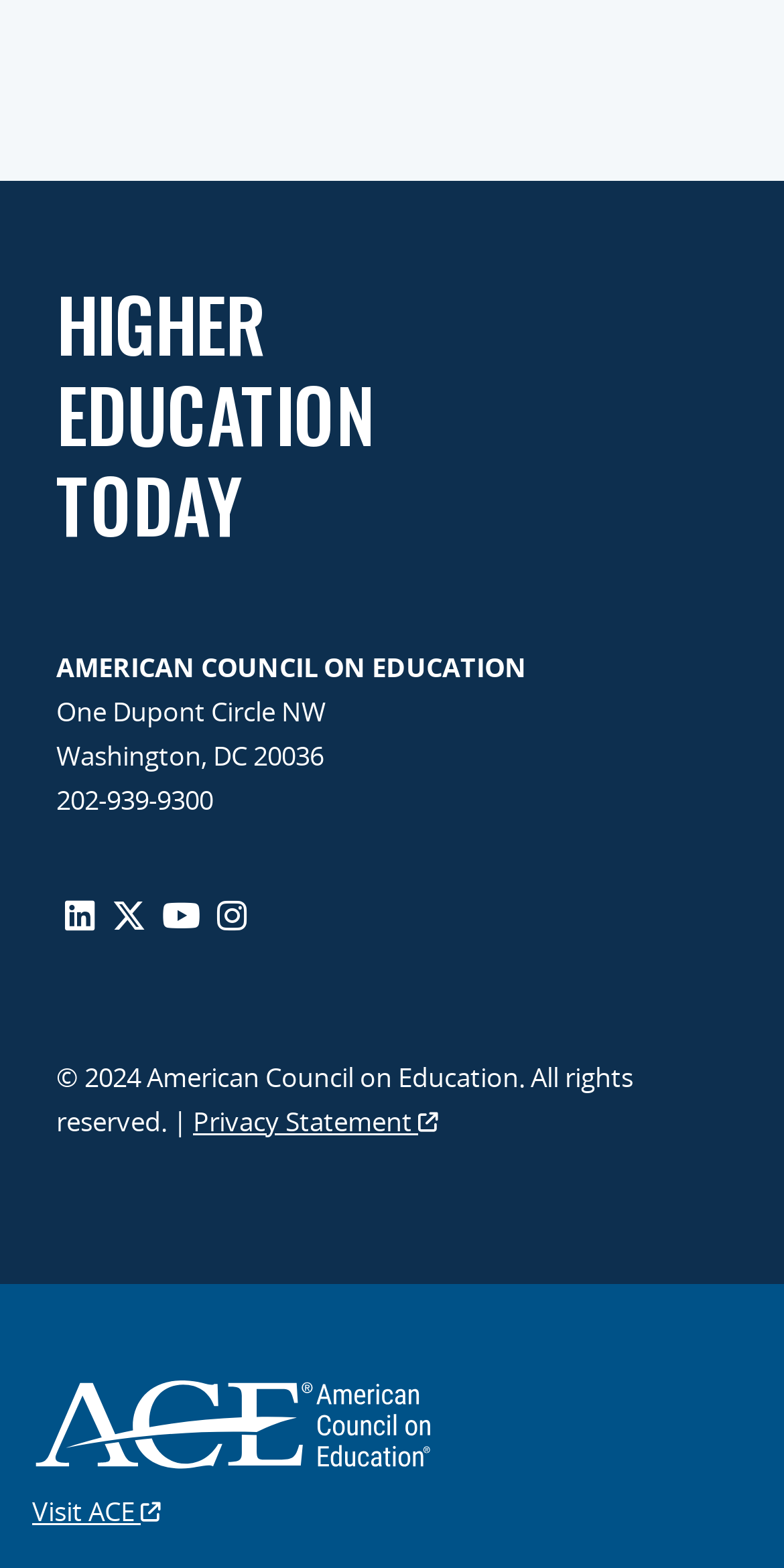Please mark the clickable region by giving the bounding box coordinates needed to complete this instruction: "View Twitter profile".

[0.142, 0.569, 0.186, 0.599]